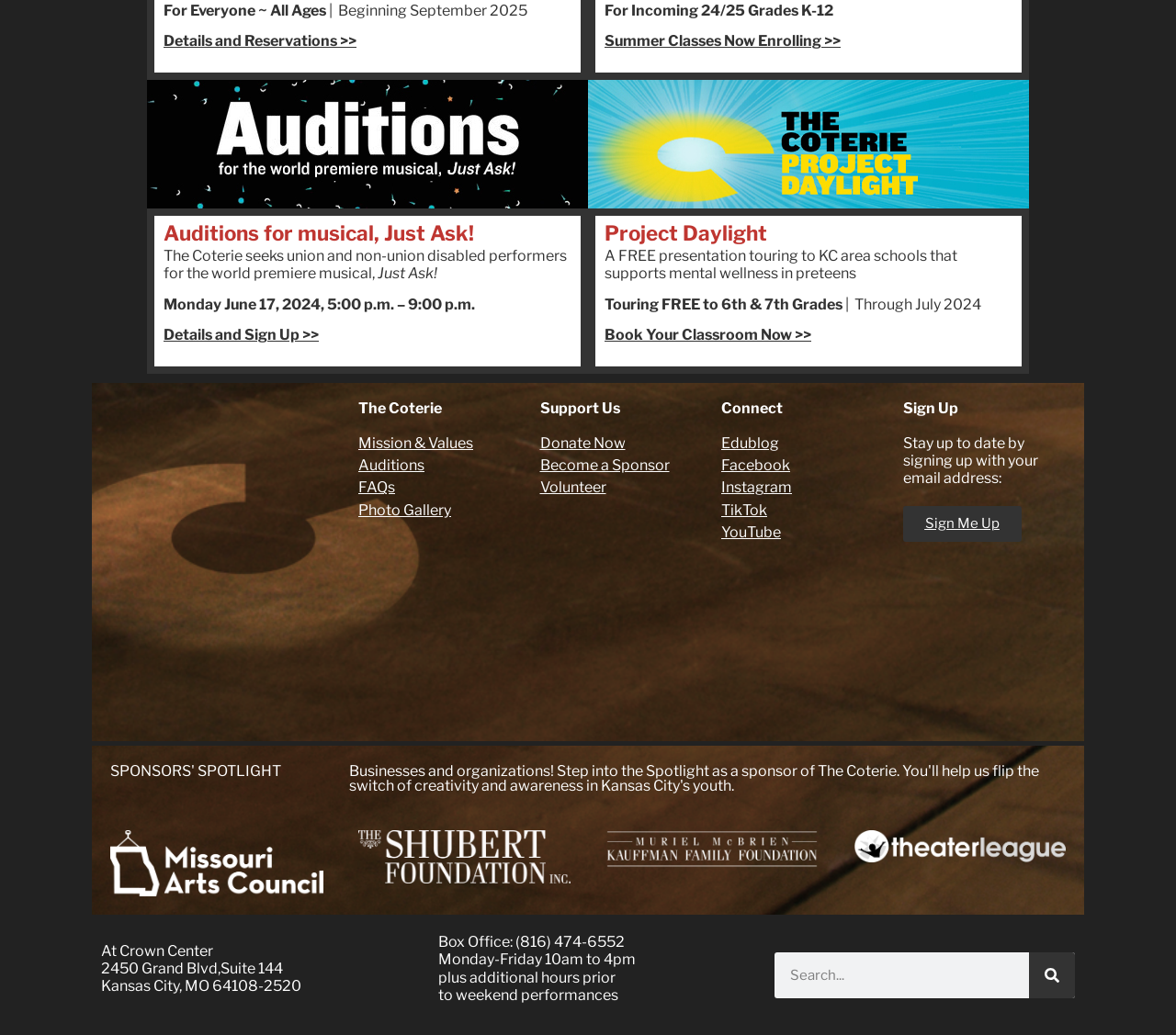Answer the question below using just one word or a short phrase: 
What can be done on the 'Sign Up' page?

Stay up to date